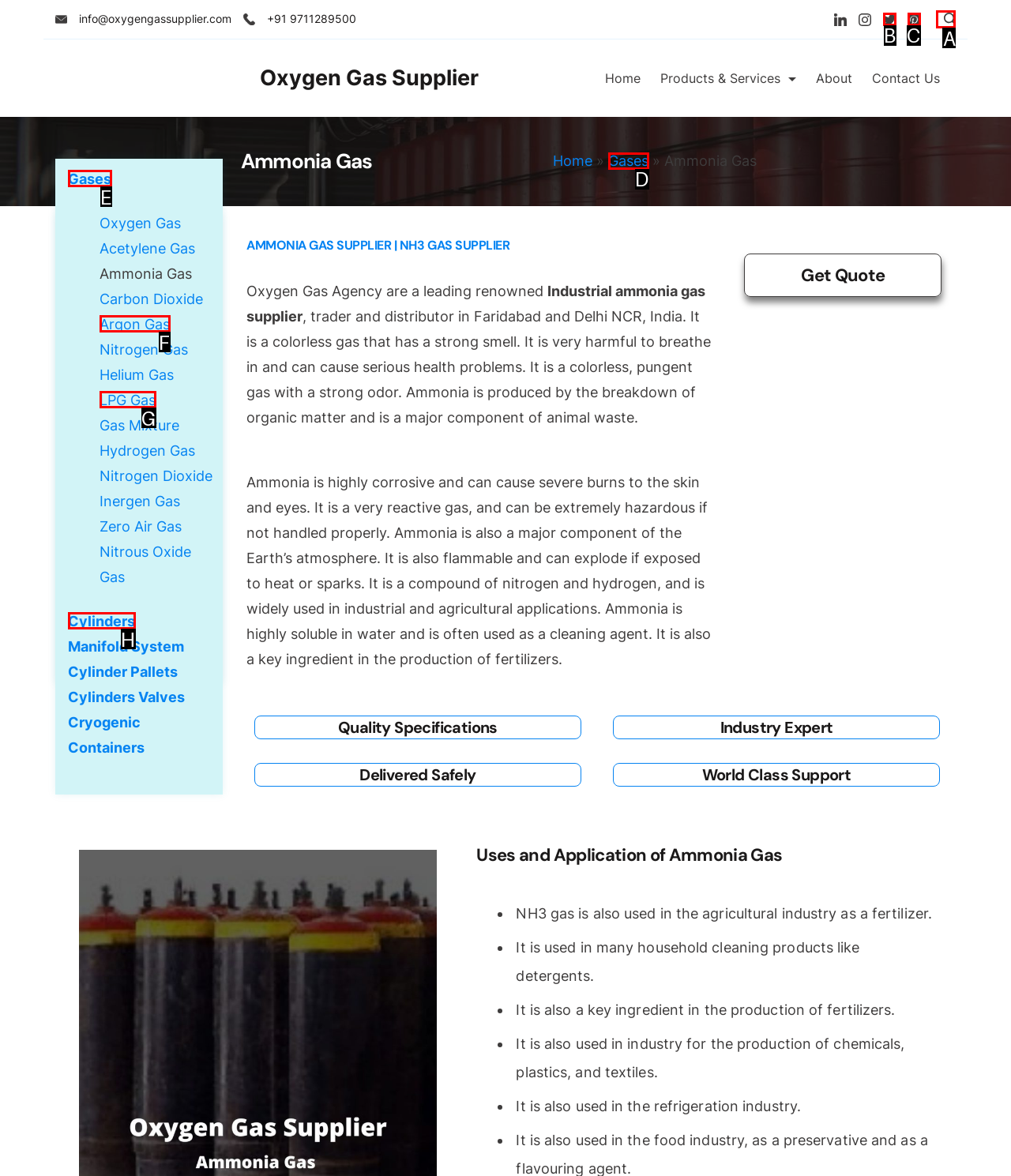Select the proper UI element to click in order to perform the following task: Search for something. Indicate your choice with the letter of the appropriate option.

A